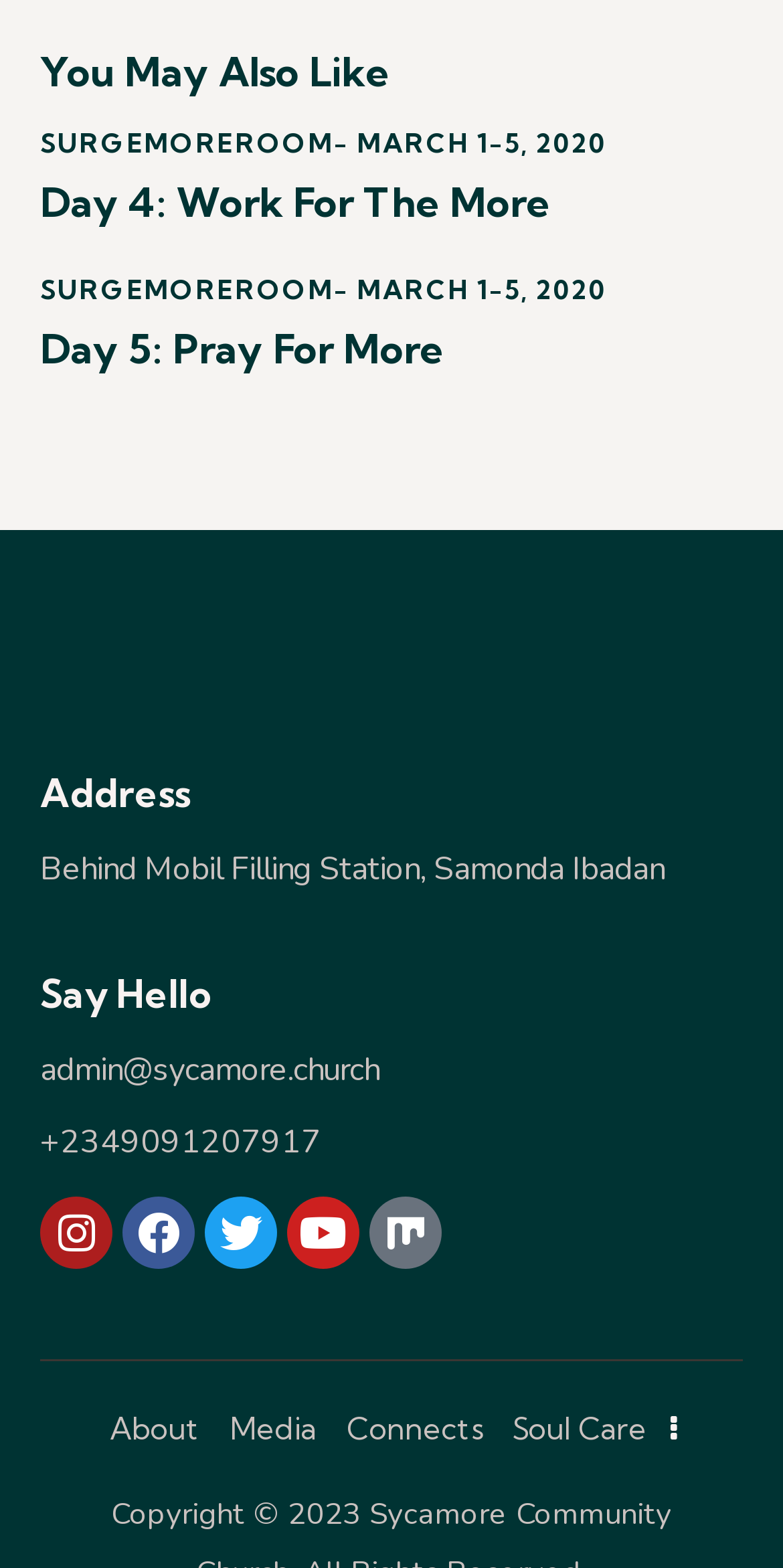Please specify the bounding box coordinates of the clickable region necessary for completing the following instruction: "Click on 'SURGEMOREROOM- MARCH 1-5, 2020'". The coordinates must consist of four float numbers between 0 and 1, i.e., [left, top, right, bottom].

[0.051, 0.079, 0.774, 0.104]